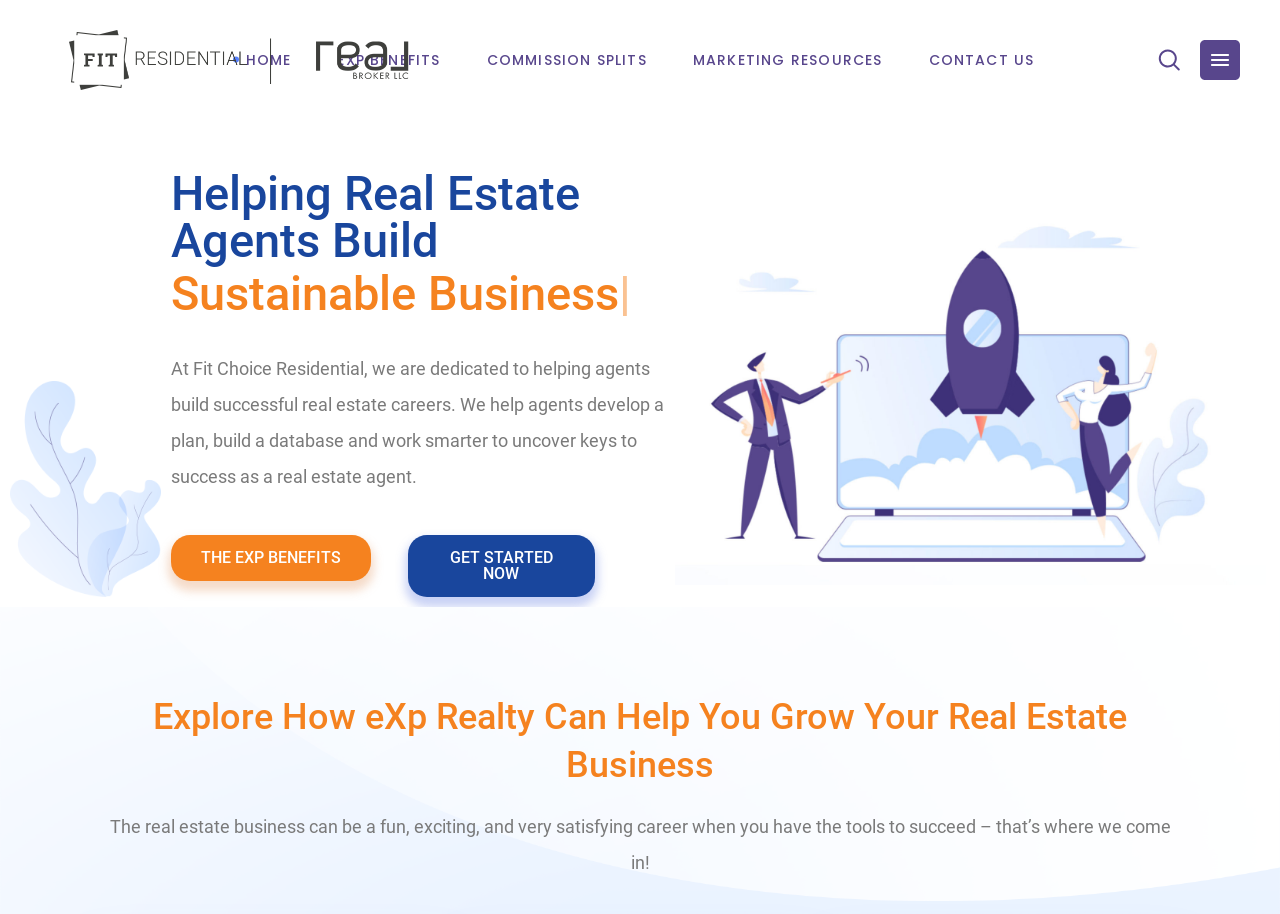Please provide a detailed answer to the question below based on the screenshot: 
What is the main purpose of Fit Choice Residential?

By reading the StaticText element with the bounding box coordinates [0.134, 0.392, 0.519, 0.533], I found that the main purpose of Fit Choice Residential is to help agents build successful real estate careers. The text states, 'At Fit Choice Residential, we are dedicated to helping agents build successful real estate careers. We help agents develop a plan, build a database and work smarter to uncover keys to success as a real estate agent'.